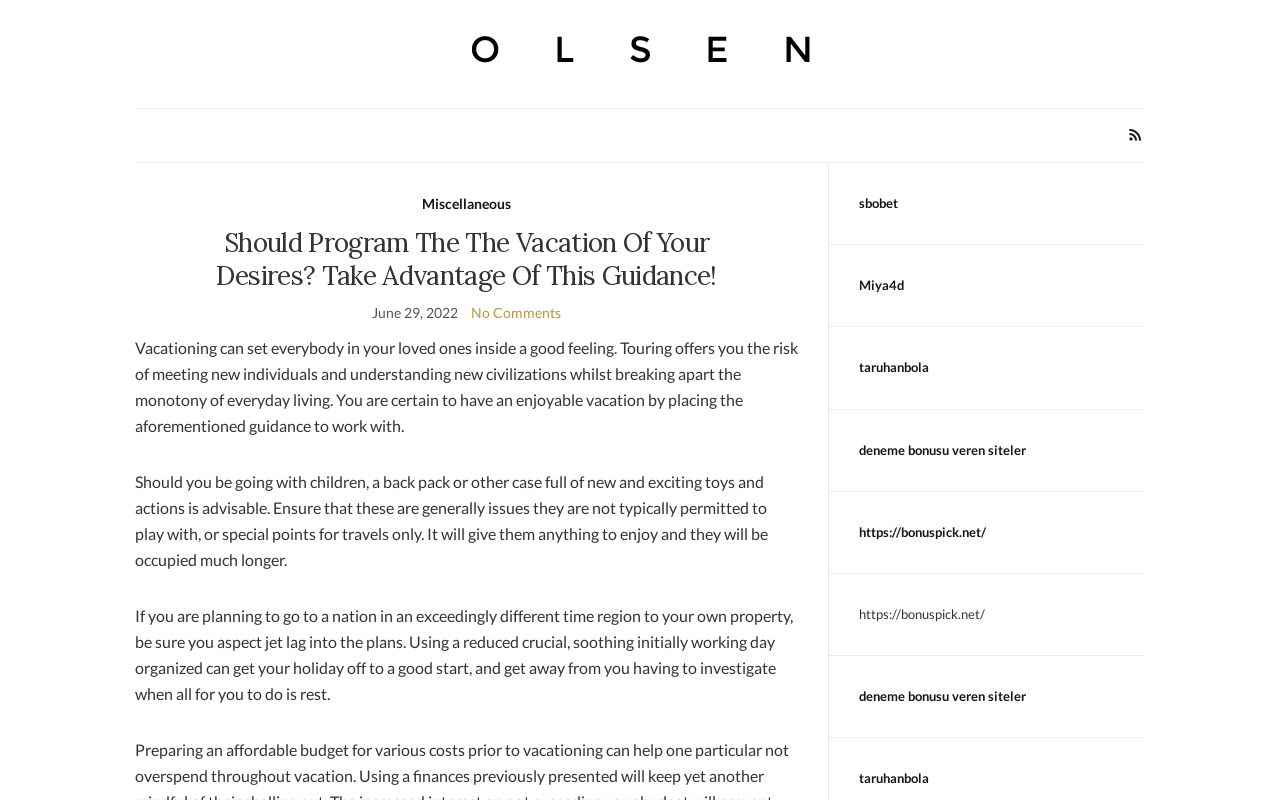Answer with a single word or phrase: 
What type of activities are mentioned for children during travel?

Playing with new toys